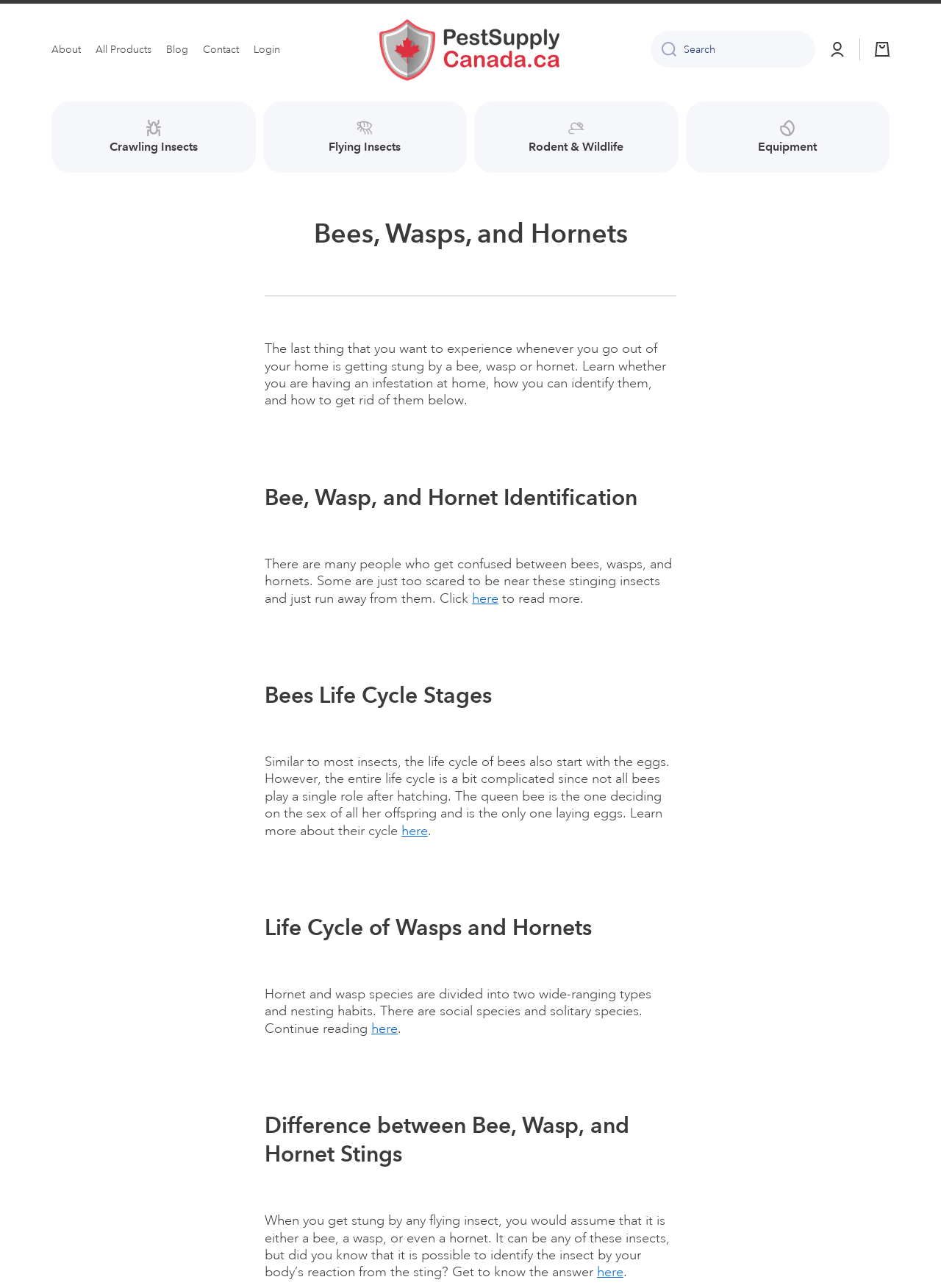How can you identify the insect by your body's reaction from the sting?
Can you provide a detailed and comprehensive answer to the question?

The webpage mentions that it is possible to identify the insect by your body's reaction from the sting. This information is provided in the section 'Difference between Bee, Wasp, and Hornet Stings'.